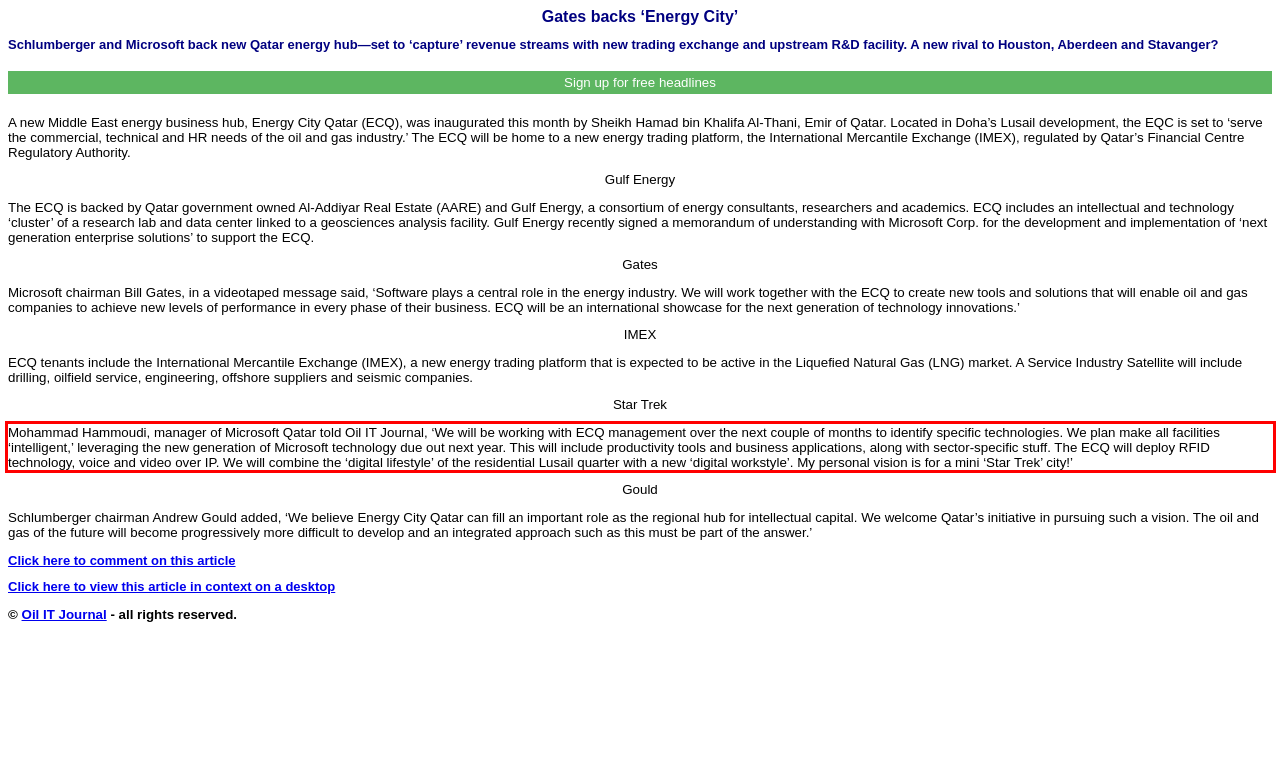There is a UI element on the webpage screenshot marked by a red bounding box. Extract and generate the text content from within this red box.

Mohammad Hammoudi, manager of Microsoft Qatar told Oil IT Journal, ‘We will be working with ECQ management over the next couple of months to identify specific technologies. We plan make all facilities ‘intelligent,’ leveraging the new generation of Microsoft technology due out next year. This will include productivity tools and business applications, along with sector-specific stuff. The ECQ will deploy RFID technology, voice and video over IP. We will combine the ‘digital lifestyle’ of the residential Lusail quarter with a new ‘digital workstyle’. My personal vision is for a mini ‘Star Trek’ city!’